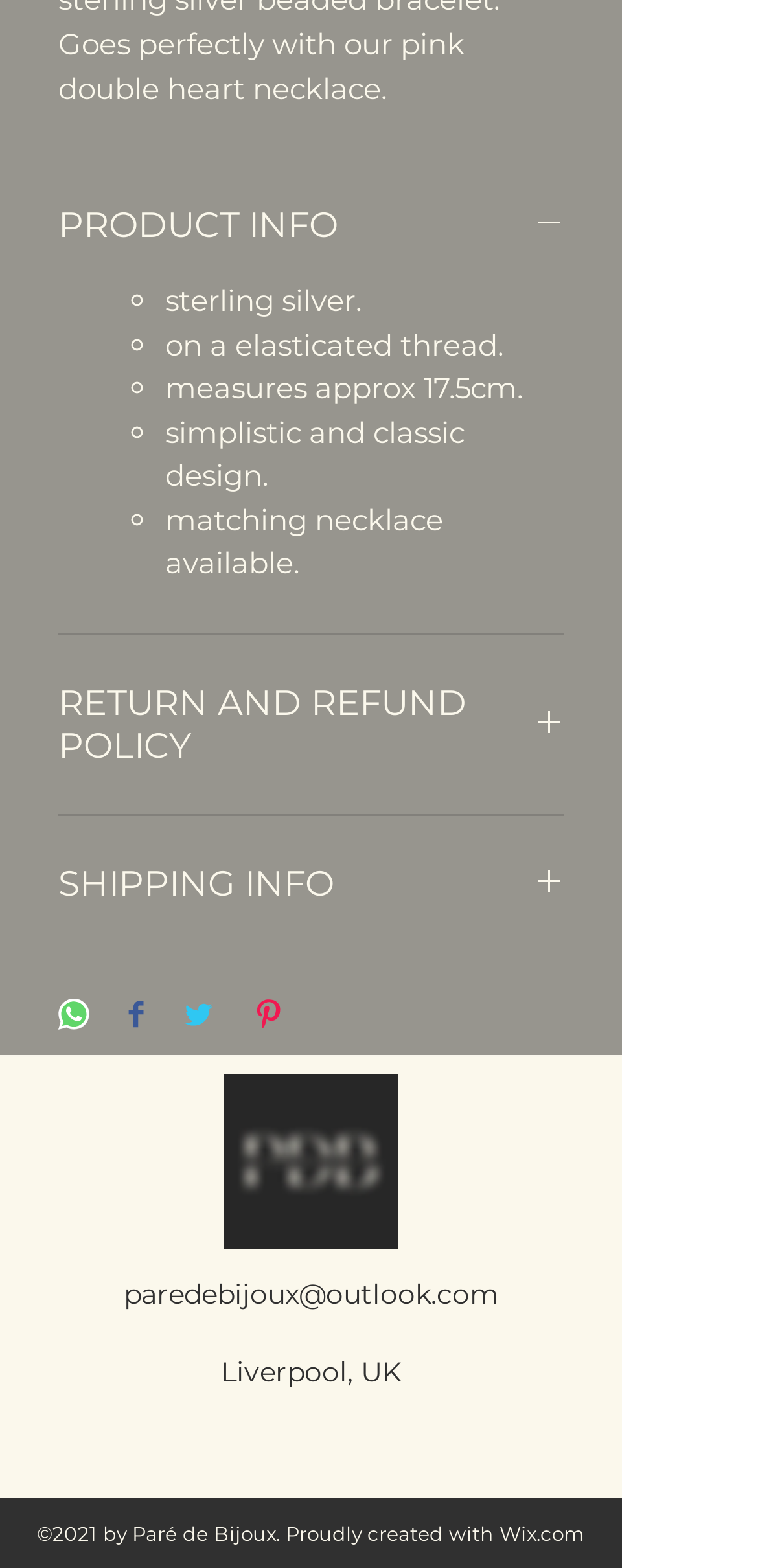Find the bounding box of the UI element described as: "paredebijoux@outlook.com". The bounding box coordinates should be given as four float values between 0 and 1, i.e., [left, top, right, bottom].

[0.163, 0.814, 0.658, 0.836]